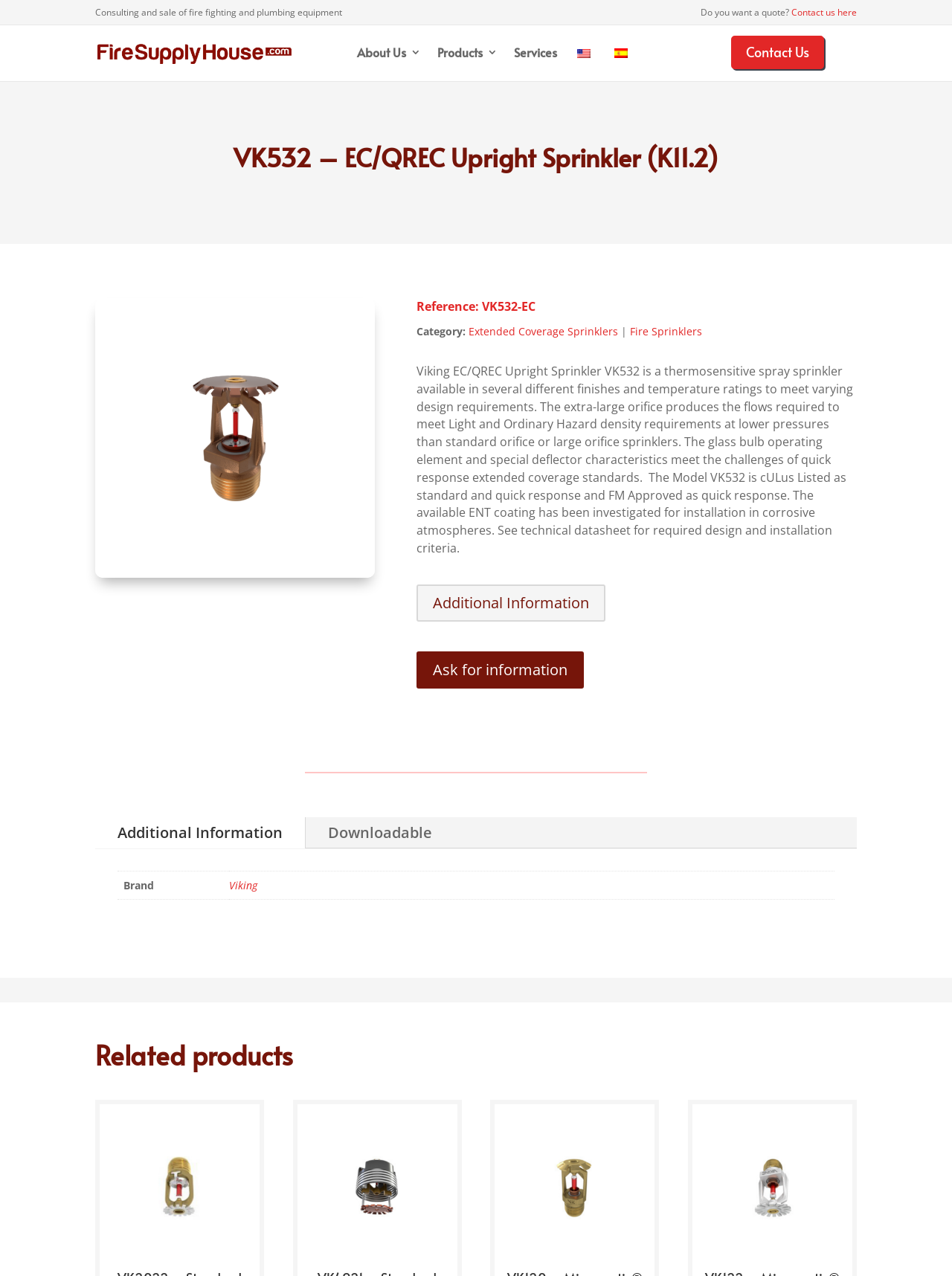Find the bounding box coordinates for the UI element that matches this description: "Viking".

[0.241, 0.688, 0.27, 0.699]